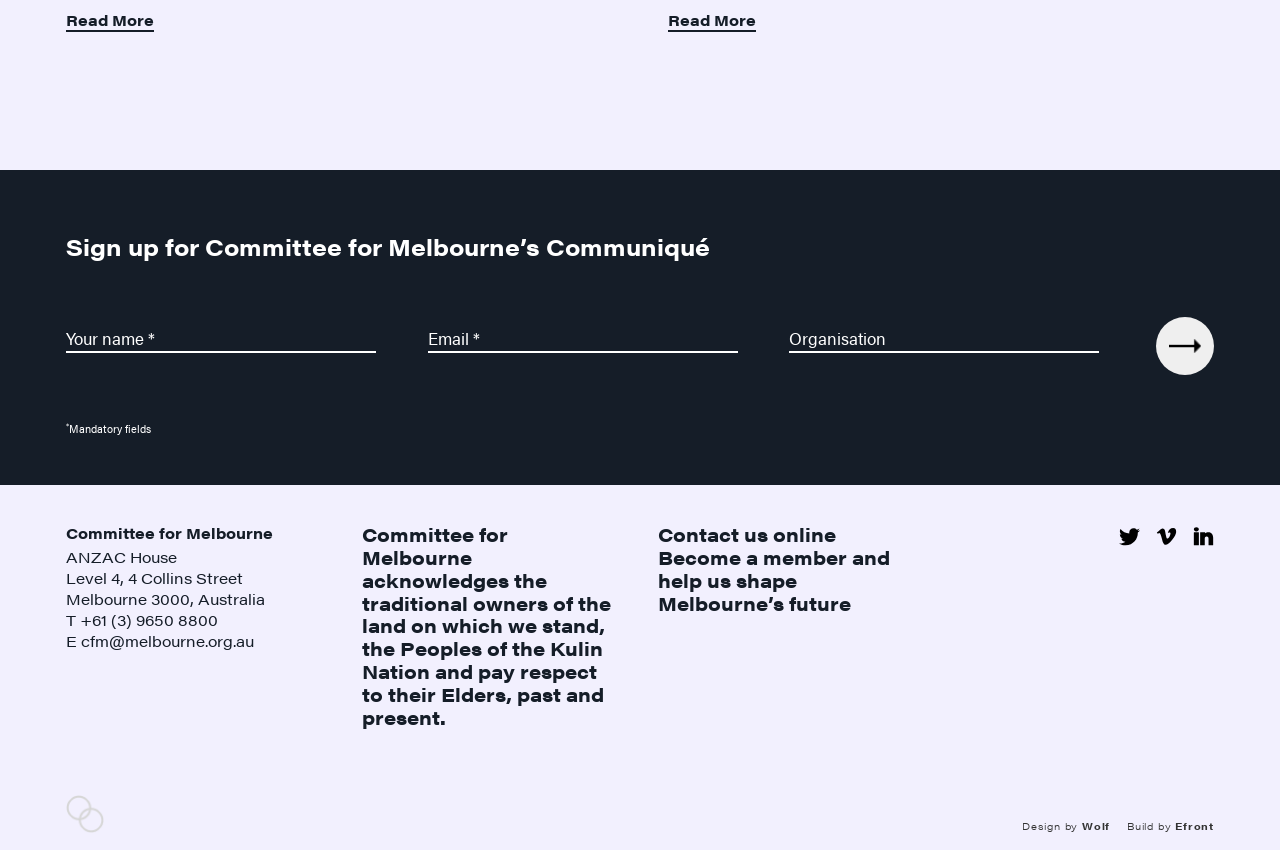How many links are there in the footer?
Using the image as a reference, give an elaborate response to the question.

I counted the number of link elements in the footer section, which are [360], [361], and [363]. They are all part of the footer section, which is located at the bottom of the webpage.